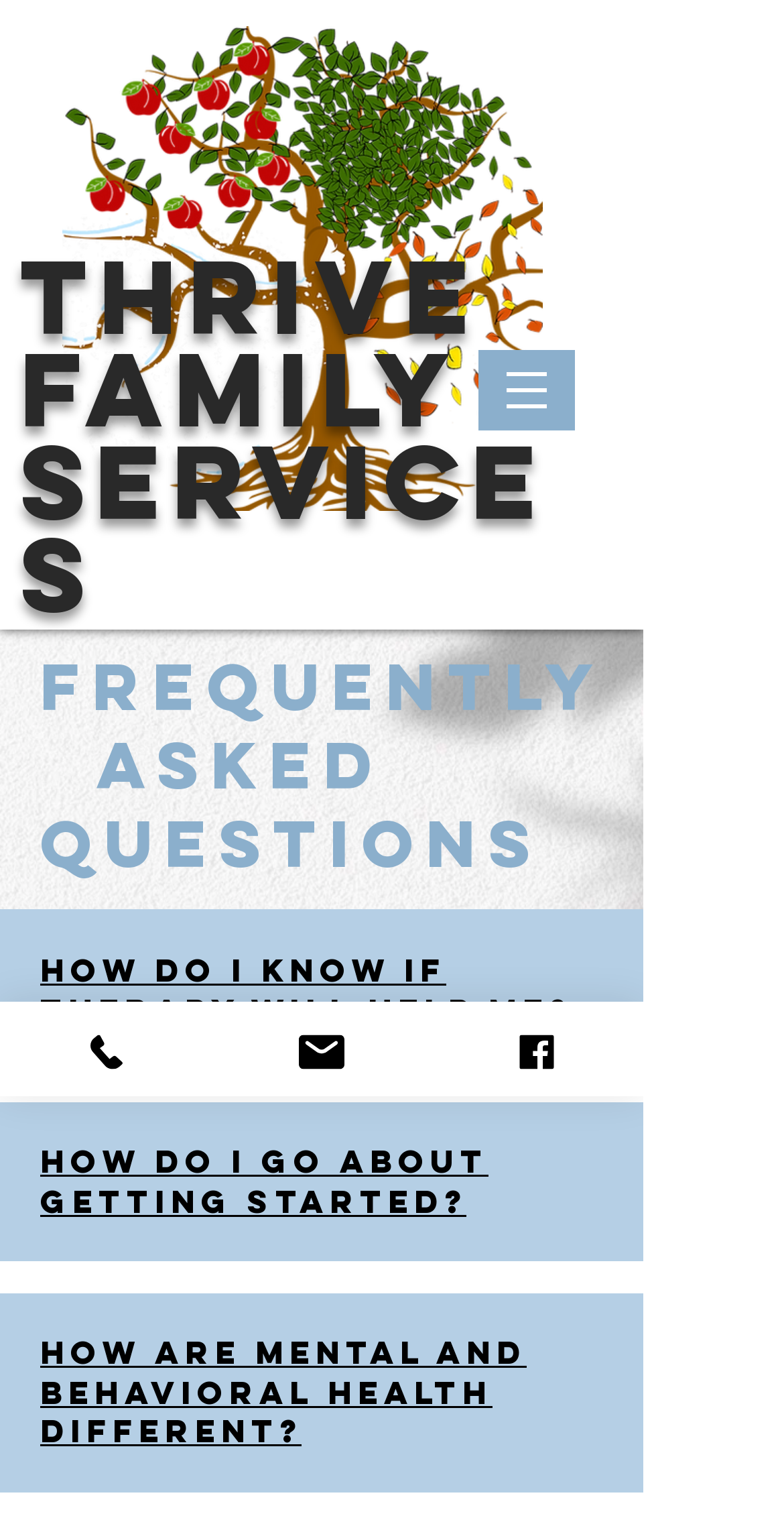Respond to the following question with a brief word or phrase:
What is the second FAQ about?

Getting started